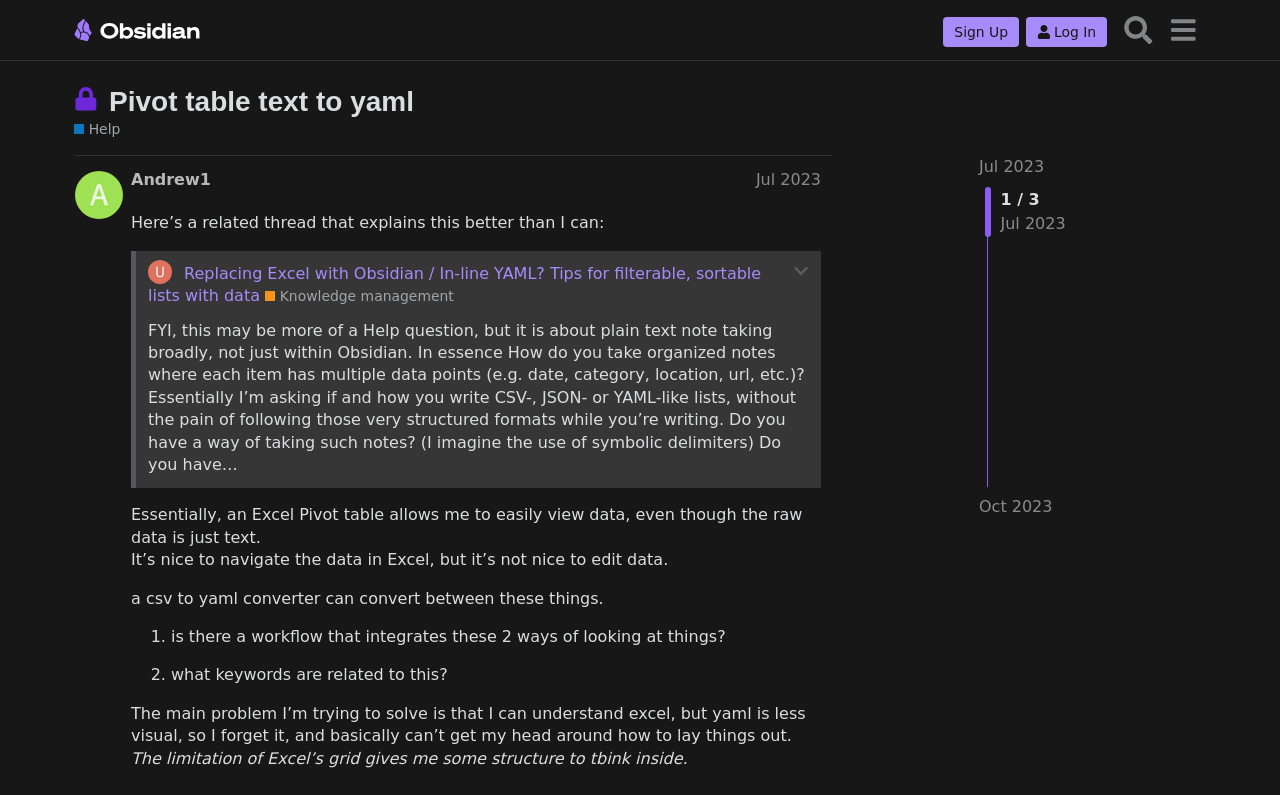What is the topic of this discussion?
Using the information from the image, provide a comprehensive answer to the question.

The topic of this discussion is 'Pivot table text to yaml' as indicated by the heading 'This topic is closed; it no longer accepts new replies Pivot table text to yaml' on the webpage.